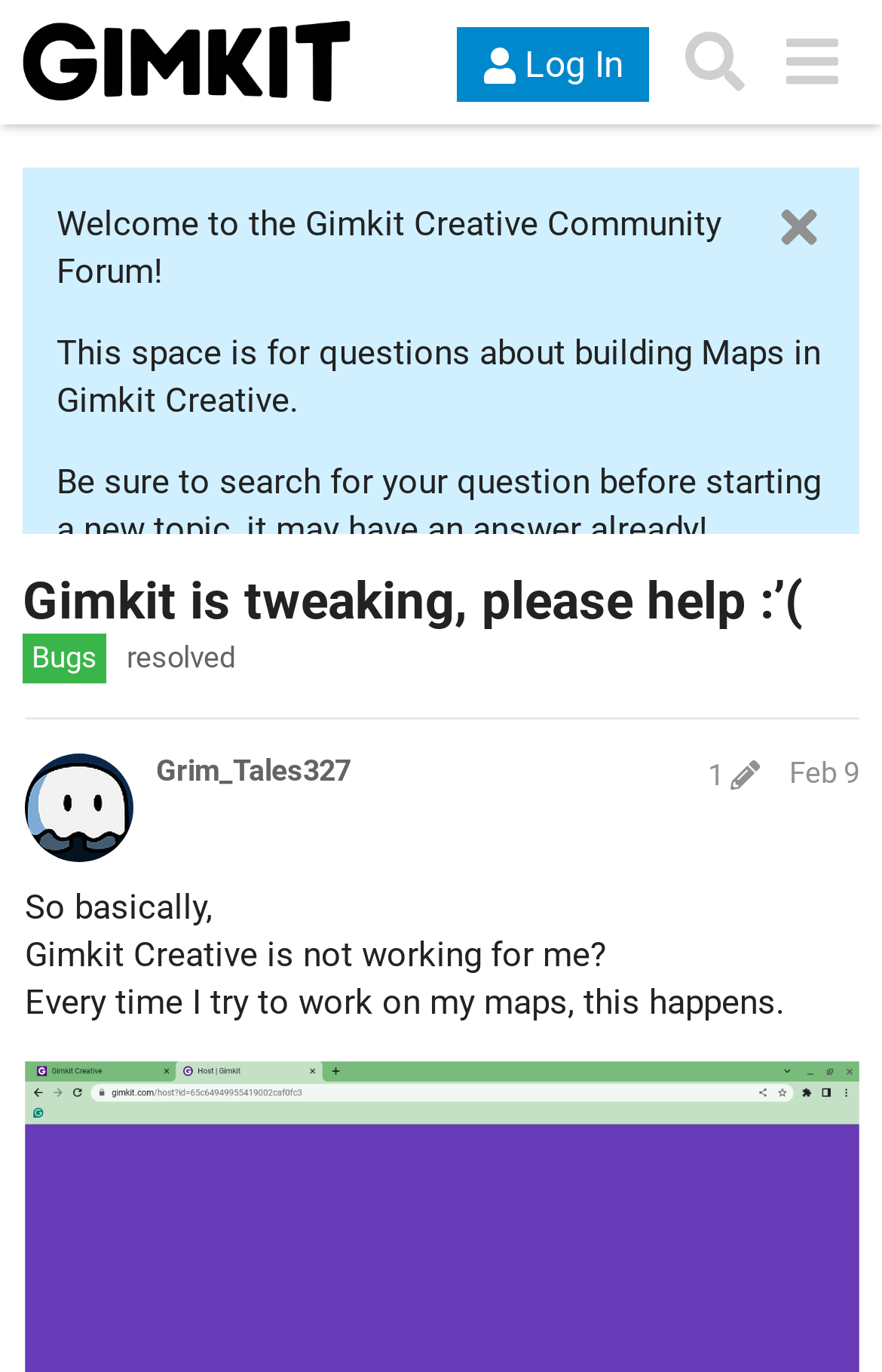Please provide a one-word or phrase answer to the question: 
What is the issue with Gimkit Creative?

It won't load